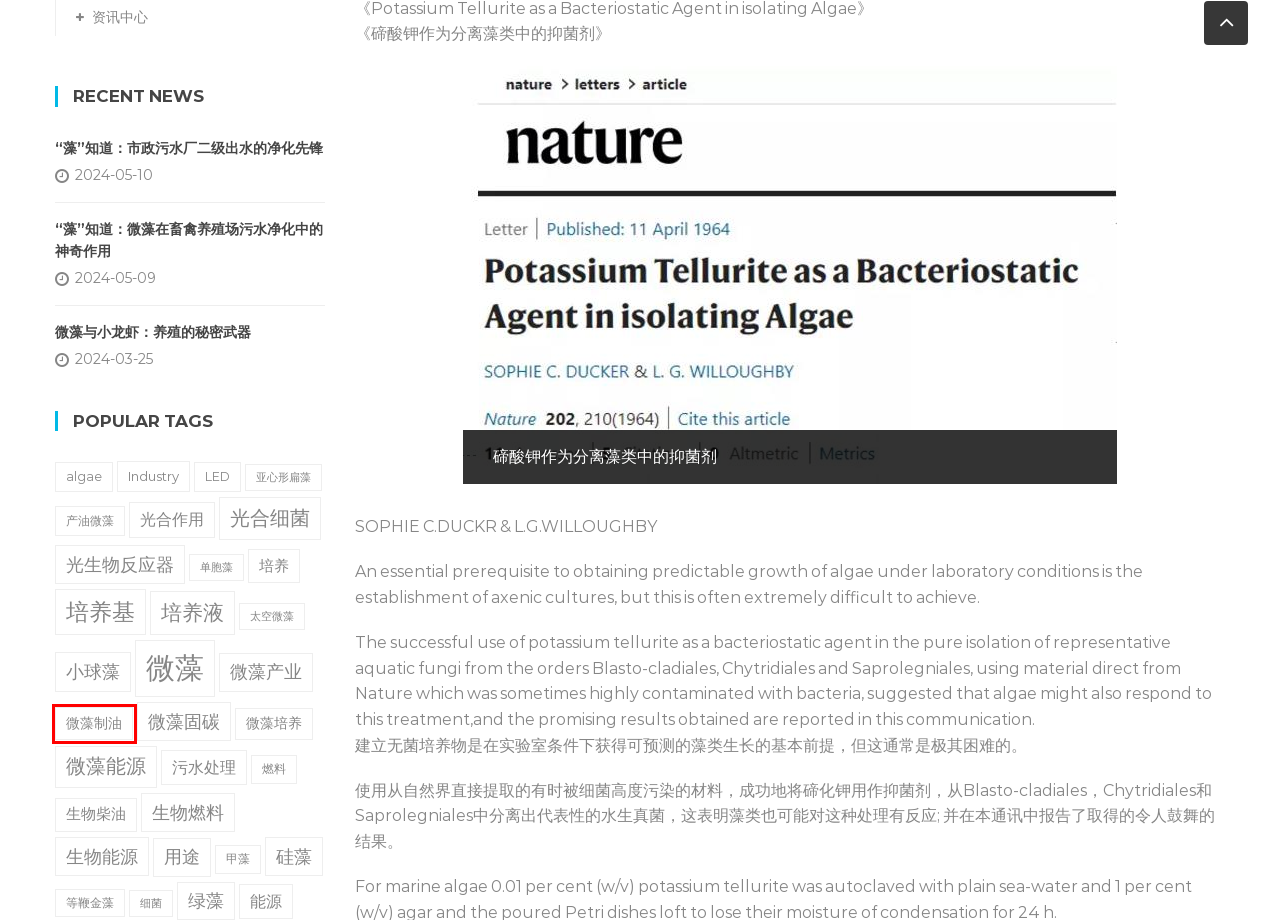You have a screenshot of a webpage with an element surrounded by a red bounding box. Choose the webpage description that best describes the new page after clicking the element inside the red bounding box. Here are the candidates:
A. 培养液 | 上海光语生物科技有限公司
B. 微藻制油 | 上海光语生物科技有限公司
C. 能源 | 上海光语生物科技有限公司
D. 微藻与小龙虾：养殖的秘密武器 | 上海光语生物科技有限公司
E. 光生物反应器 | 上海光语生物科技有限公司
F. 太空微藻 | 上海光语生物科技有限公司
G. 生物柴油 | 上海光语生物科技有限公司
H. 微藻能源 | 上海光语生物科技有限公司

B